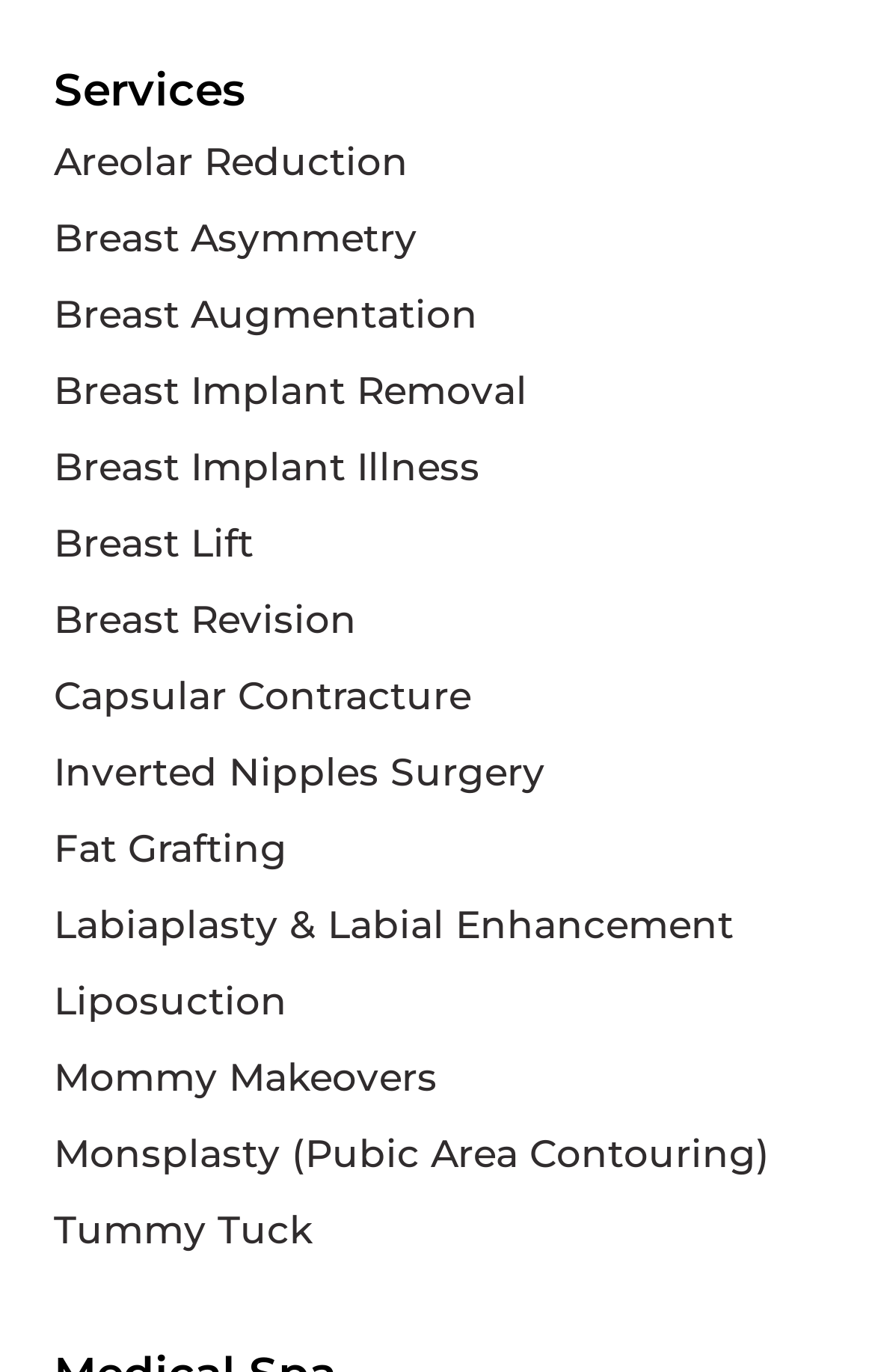Pinpoint the bounding box coordinates of the clickable element needed to complete the instruction: "Learn about Tummy Tuck". The coordinates should be provided as four float numbers between 0 and 1: [left, top, right, bottom].

[0.062, 0.868, 0.938, 0.924]